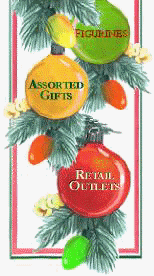Give a comprehensive caption for the image.

This festive image features an illustration adorned with vibrant Christmas ornaments hanging from a decorated pine bough. The ornaments are labeled with three distinct categories: "Figurines" in a gold ball at the top, "Assorted Gifts" in a cheerful yellow orb in the middle, and "Retail Outlets" in a bold red sphere at the bottom. The background elements enhance the holiday spirit, combining traditional colors and motifs associated with Christmas, making it a visually appealing representation of holiday offerings and gift options from the Humbug collectibles collection.